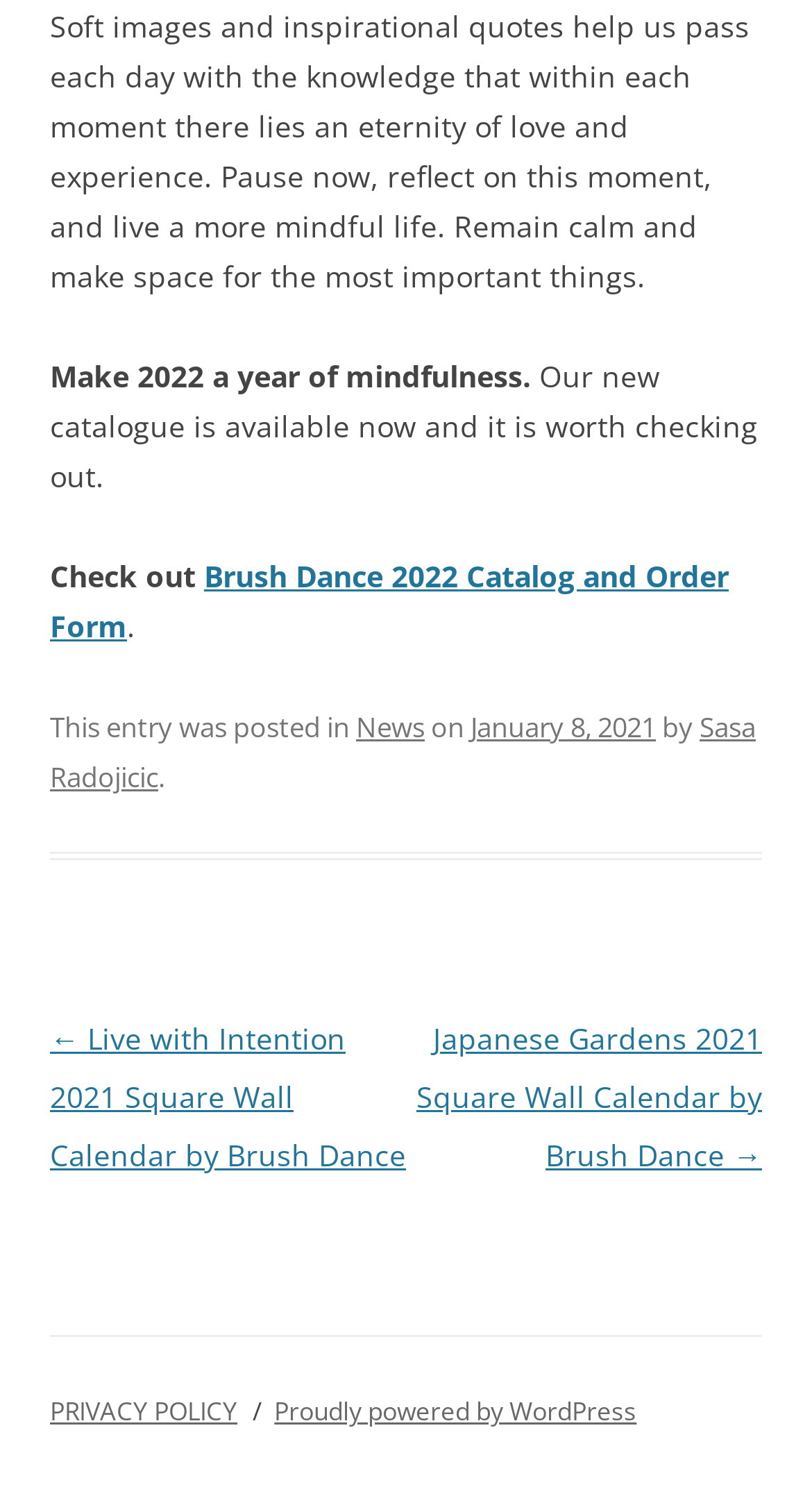Specify the bounding box coordinates of the element's area that should be clicked to execute the given instruction: "View the Brush Dance 2022 Catalog and Order Form". The coordinates should be four float numbers between 0 and 1, i.e., [left, top, right, bottom].

[0.062, 0.374, 0.897, 0.435]